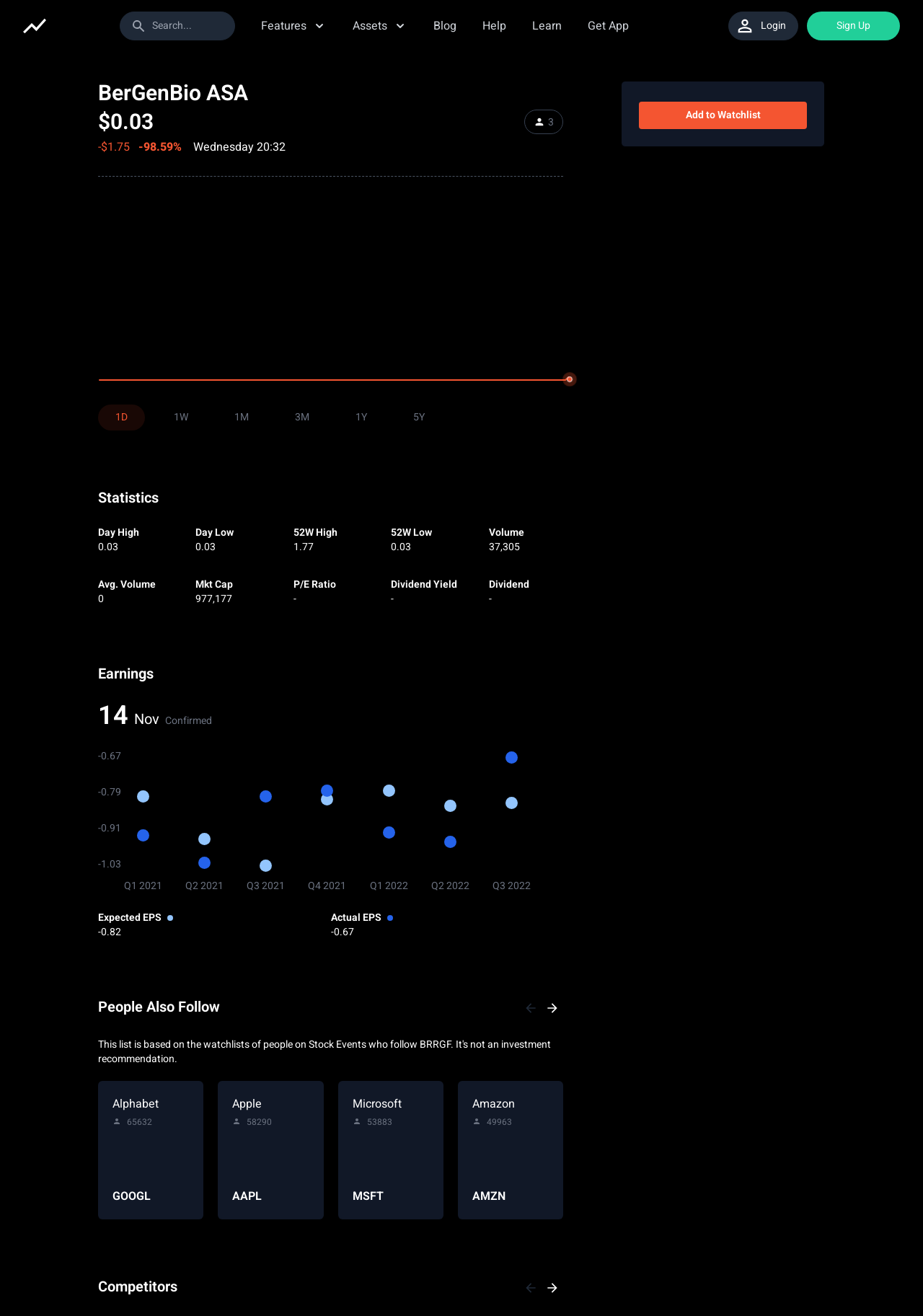Please specify the bounding box coordinates of the clickable section necessary to execute the following command: "View the 'Photo of Crumbl Cookie staff'".

None